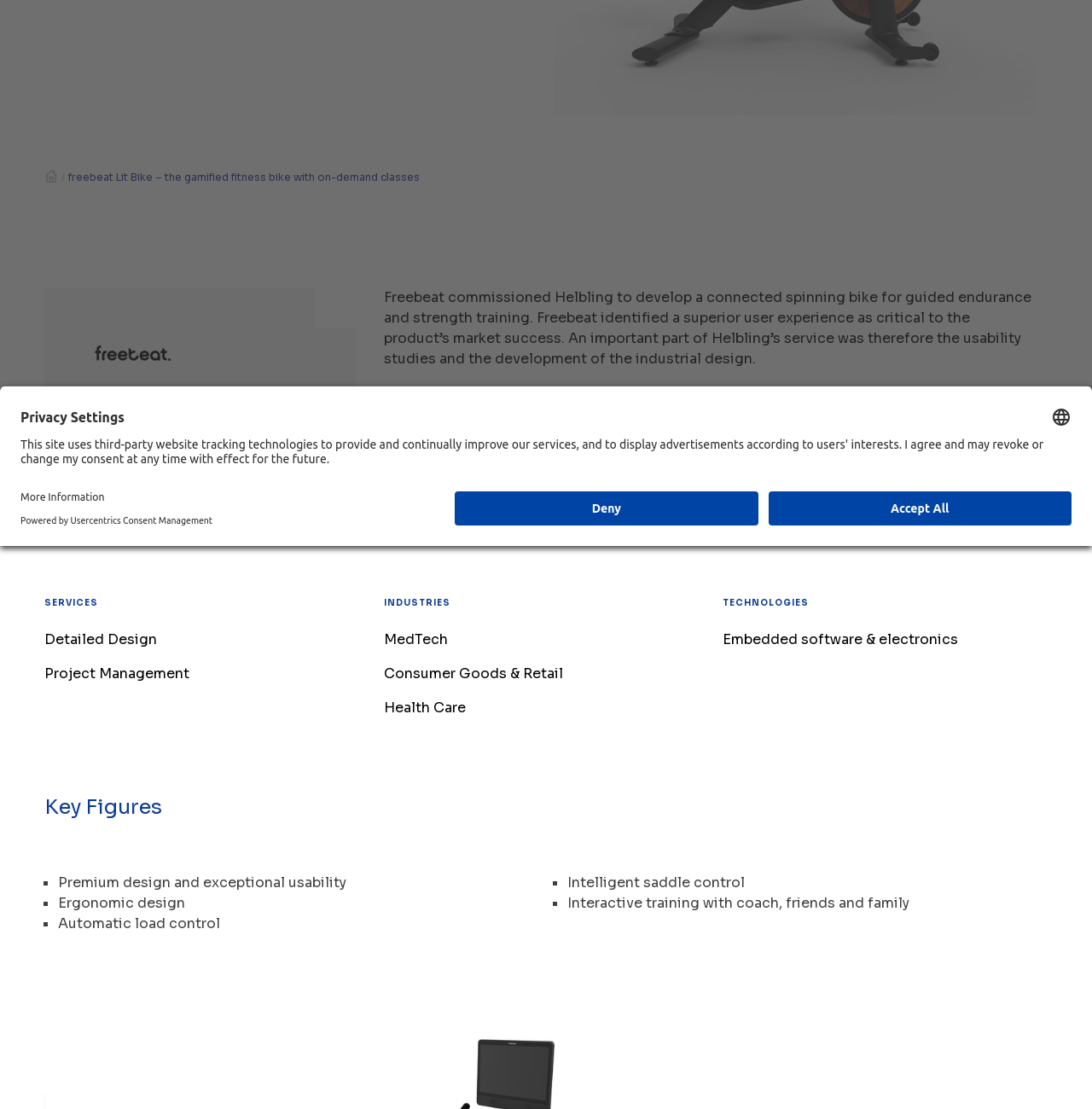Locate the bounding box of the UI element defined by this description: "​MedTech". The coordinates should be given as four float numbers between 0 and 1, formatted as [left, top, right, bottom].

[0.351, 0.561, 0.637, 0.592]